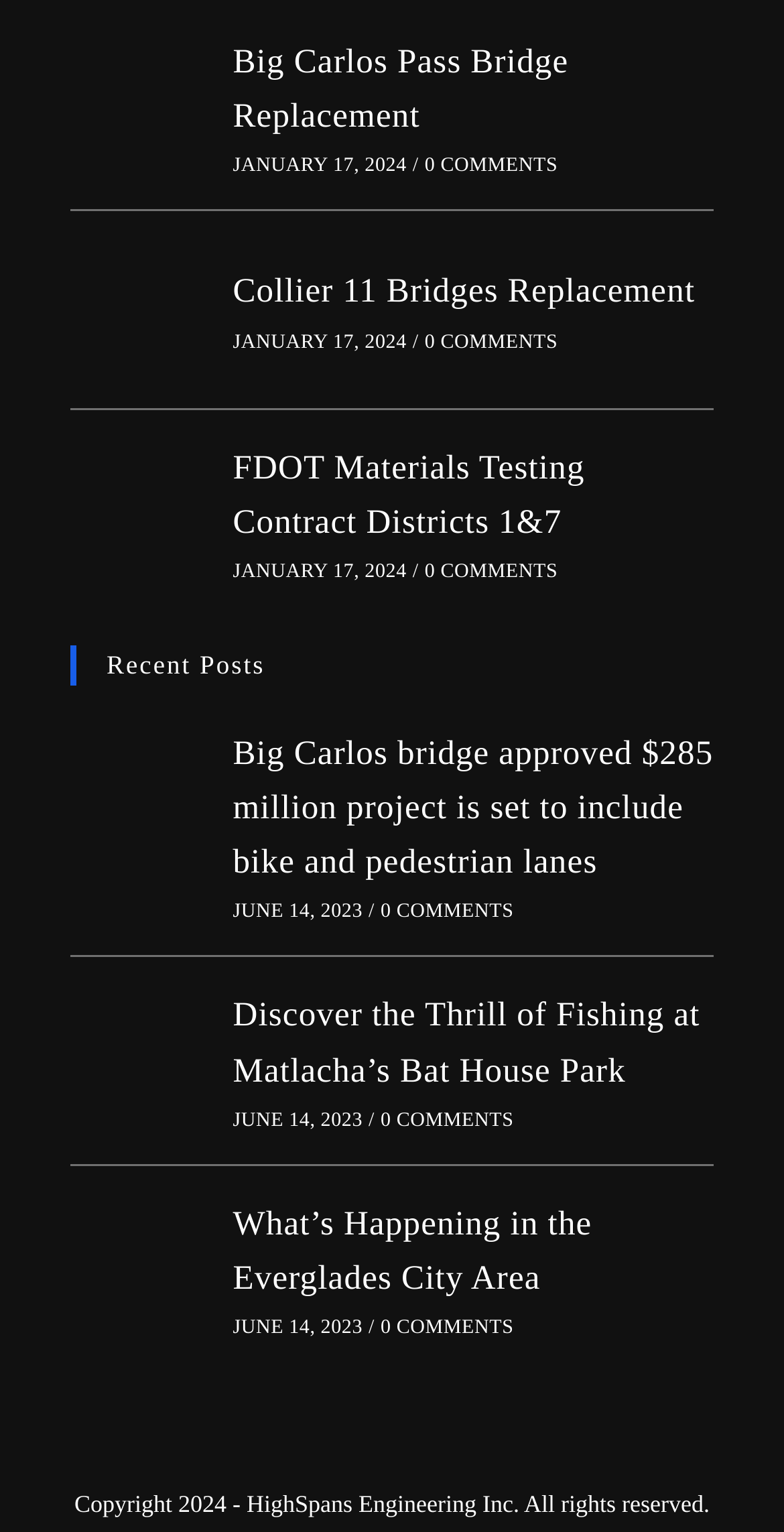Examine the image and give a thorough answer to the following question:
What is the copyright information at the bottom of the page?

The copyright information is located at the bottom of the page and is identified by its content info element with bounding box coordinates [0.051, 0.974, 0.949, 0.99]. The static text element within this content info element displays the copyright information as 'Copyright 2024 - HighSpans Engineering Inc. All rights reserved.'